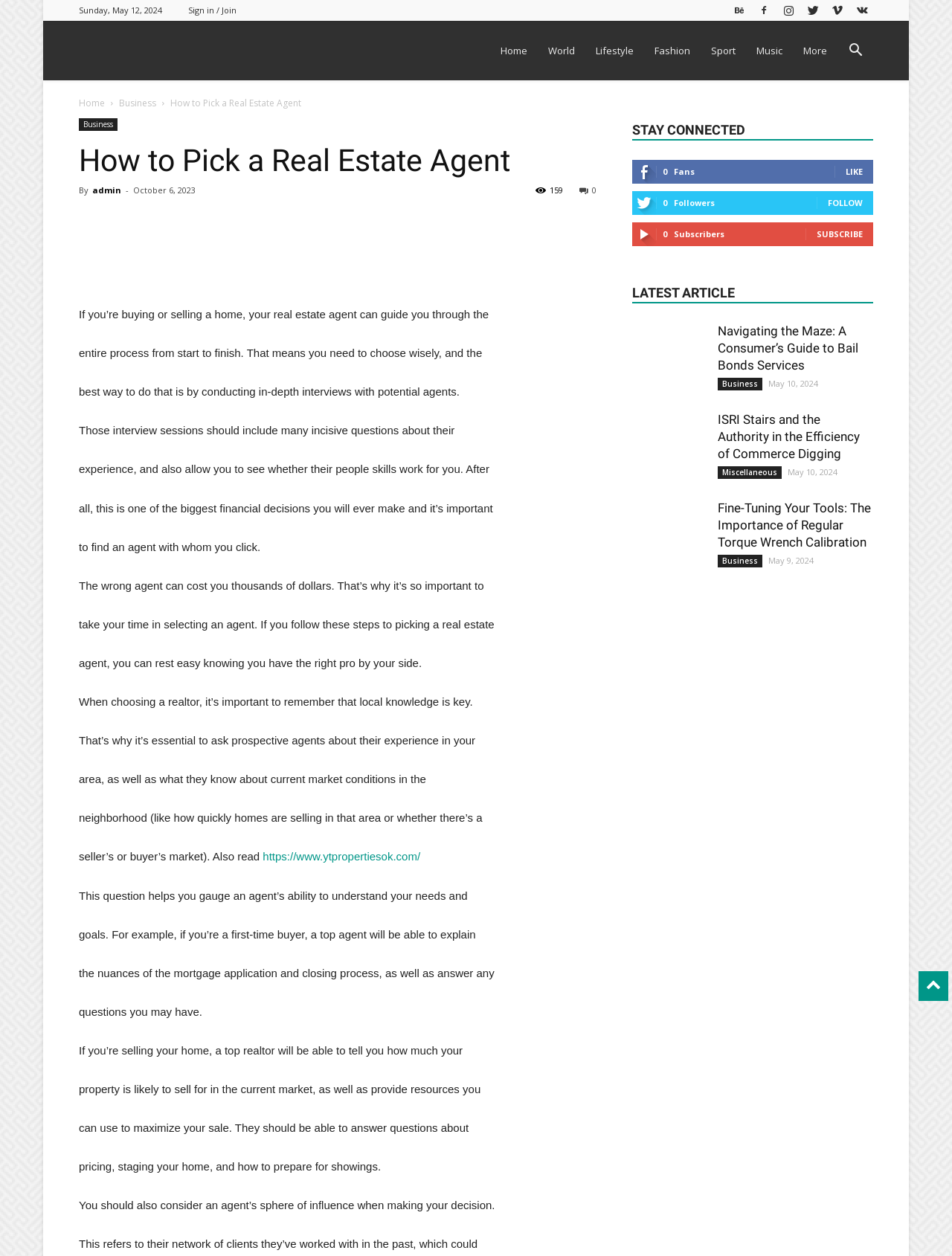Generate a thorough explanation of the webpage's elements.

This webpage is about "How to Pick a Real Estate Agent" and is part of the "Find Magzine" website. At the top of the page, there is a date "Sunday, May 12, 2024" and a "Sign in / Join" link. On the top right, there are several social media links, including Facebook, Twitter, and Instagram, represented by their respective icons.

Below the top section, there is a navigation menu with links to "Home", "World", "Lifestyle", "Fashion", "Sport", "Music", and "More". Underneath the navigation menu, there is a header section with a title "How to Pick a Real Estate Agent" and a subheading "By admin" with a date "October 6, 2023". There are also several social media sharing links and a comment count "159" on the right side of the header section.

The main content of the webpage is an article about how to choose a real estate agent, which is divided into several paragraphs. The article provides tips and advice on what to look for when selecting a real estate agent, including their experience, local knowledge, and people skills.

On the right side of the page, there is a complementary section with a heading "STAY CONNECTED" and several social media links, including "LIKE", "FOLLOW", and "SUBSCRIBE". Below this section, there is a "LATEST ARTICLE" section with a link to another article titled "Navigating the Maze: A Consumer’s Guide to Bail Bonds Services" and an image. There are also several other article links and a date "May 10, 2024" in this section.

Overall, the webpage is well-organized and easy to navigate, with a clear structure and relevant content related to the topic of choosing a real estate agent.